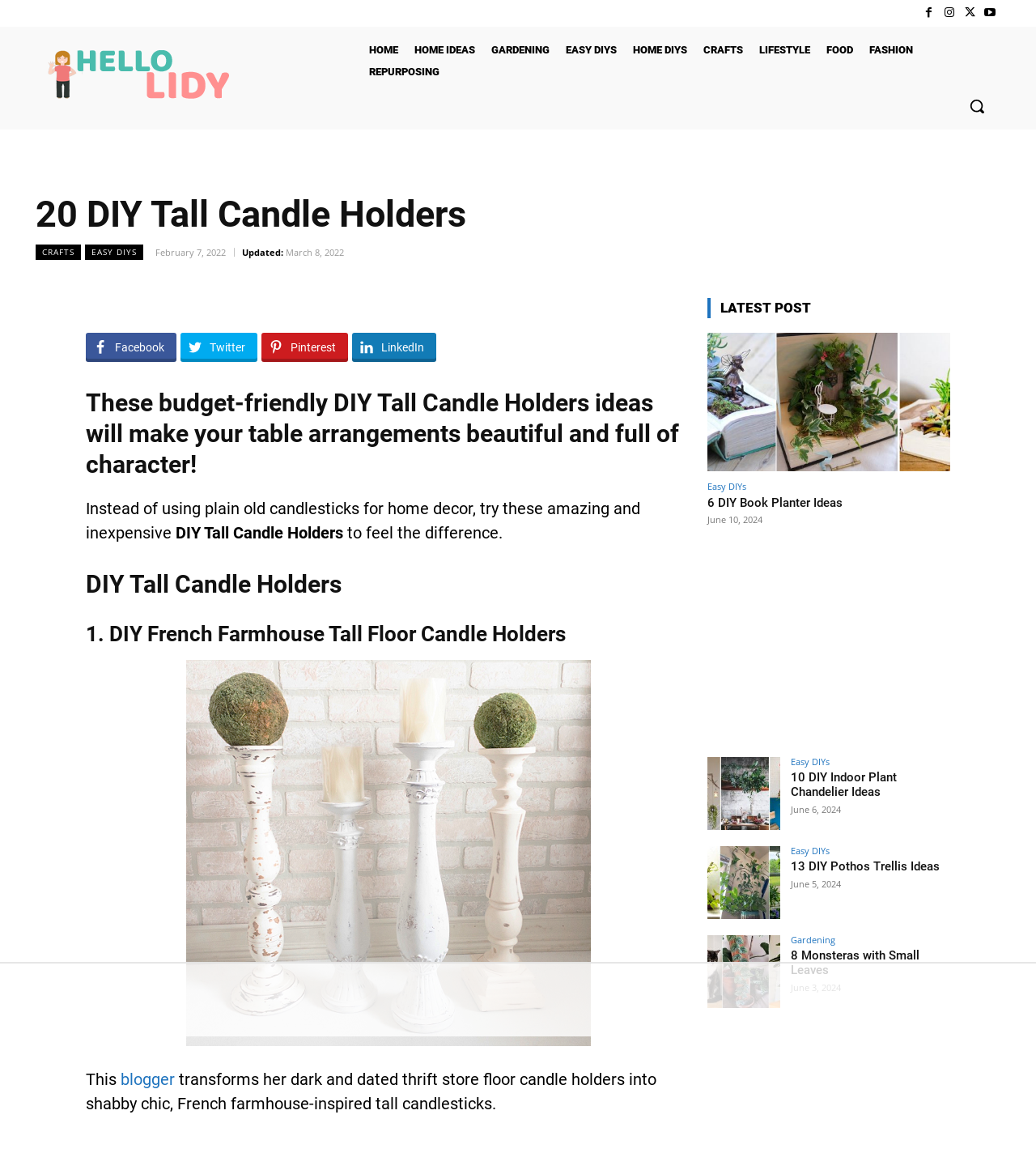Identify the bounding box coordinates for the UI element described as: "title="8 Monsteras with Small Leaves"".

[0.683, 0.799, 0.753, 0.862]